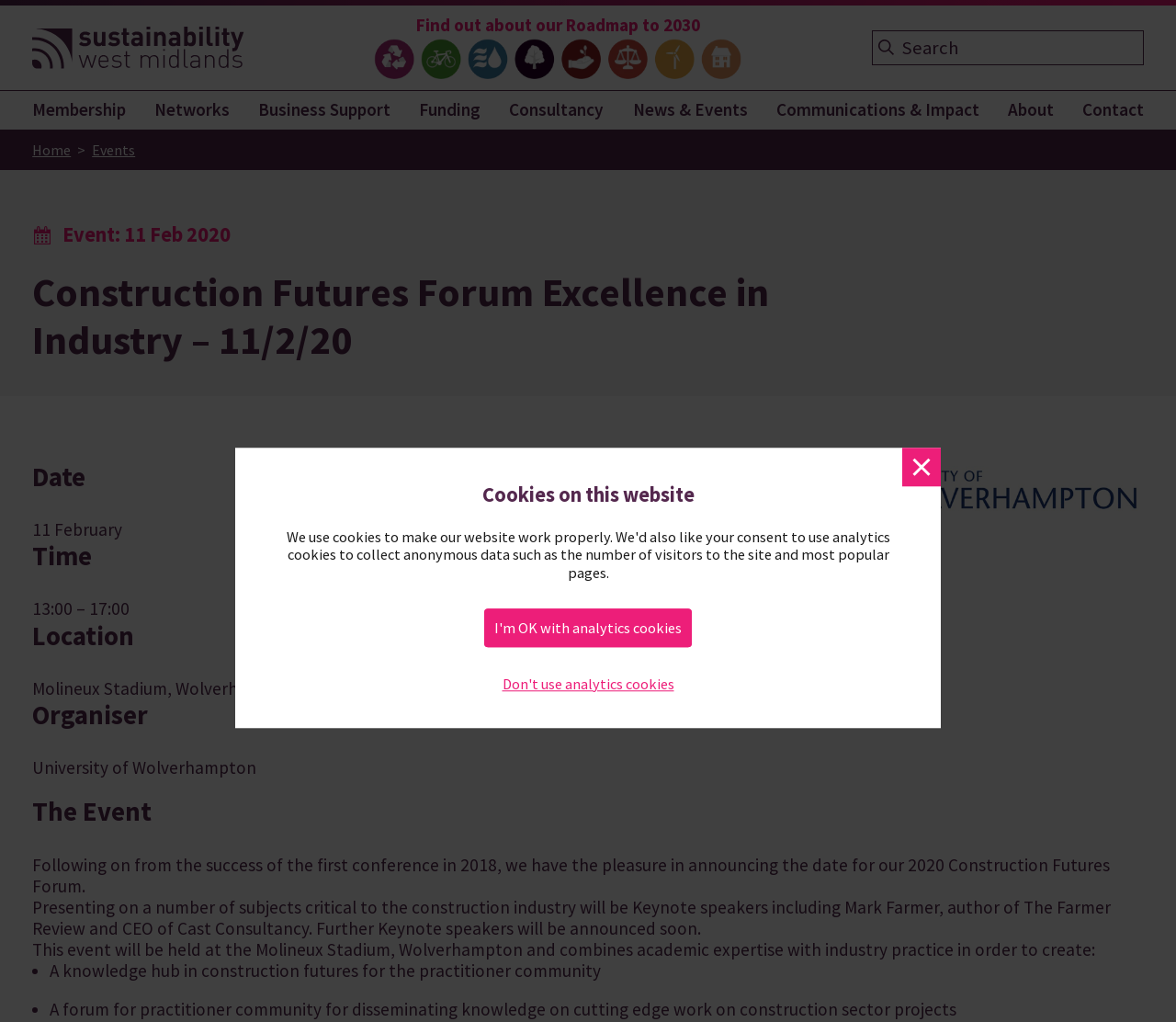What is the date of the Construction Futures Forum event?
By examining the image, provide a one-word or phrase answer.

11 February